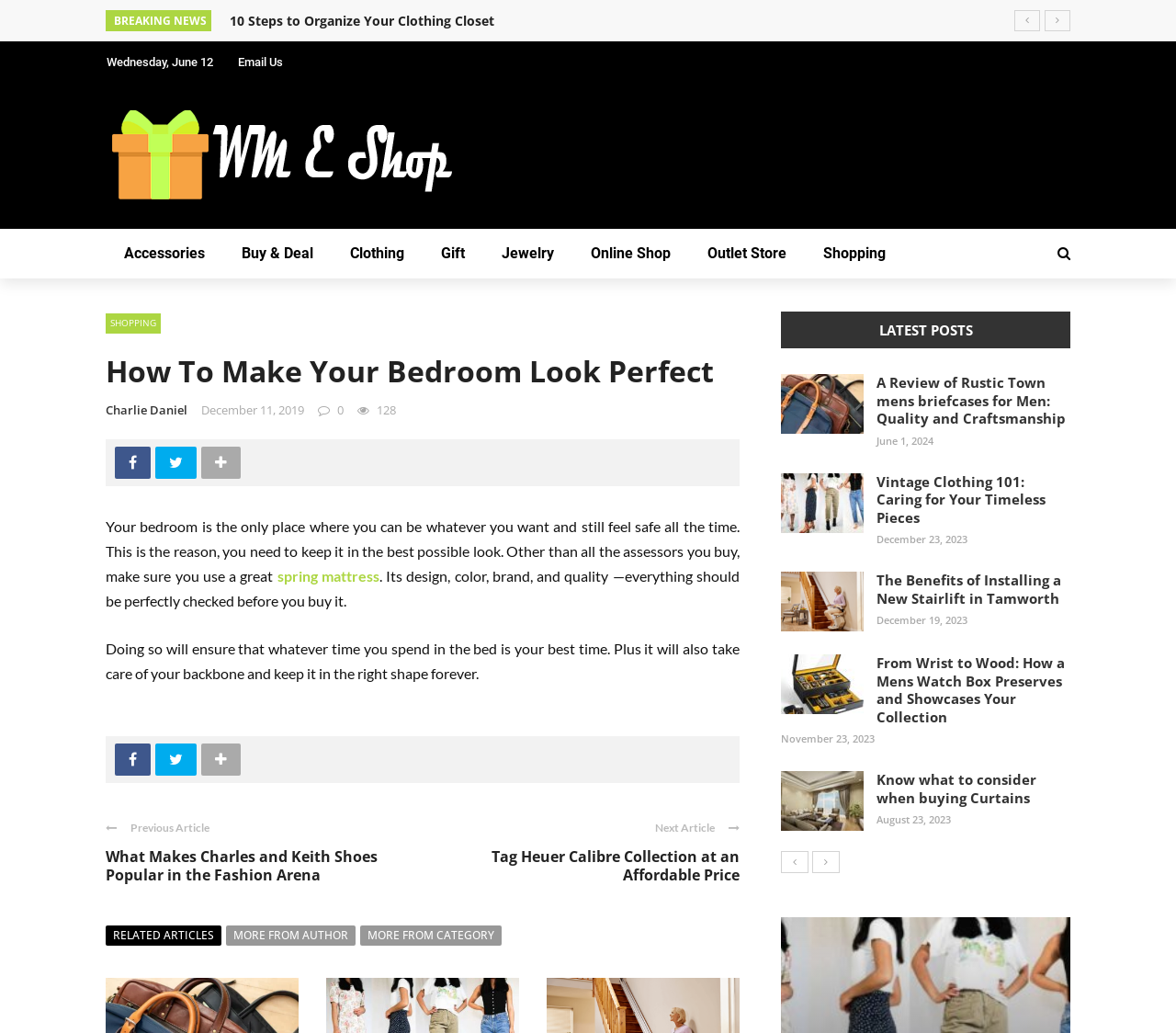Based on the element description: "Clothing", identify the UI element and provide its bounding box coordinates. Use four float numbers between 0 and 1, [left, top, right, bottom].

[0.282, 0.222, 0.359, 0.27]